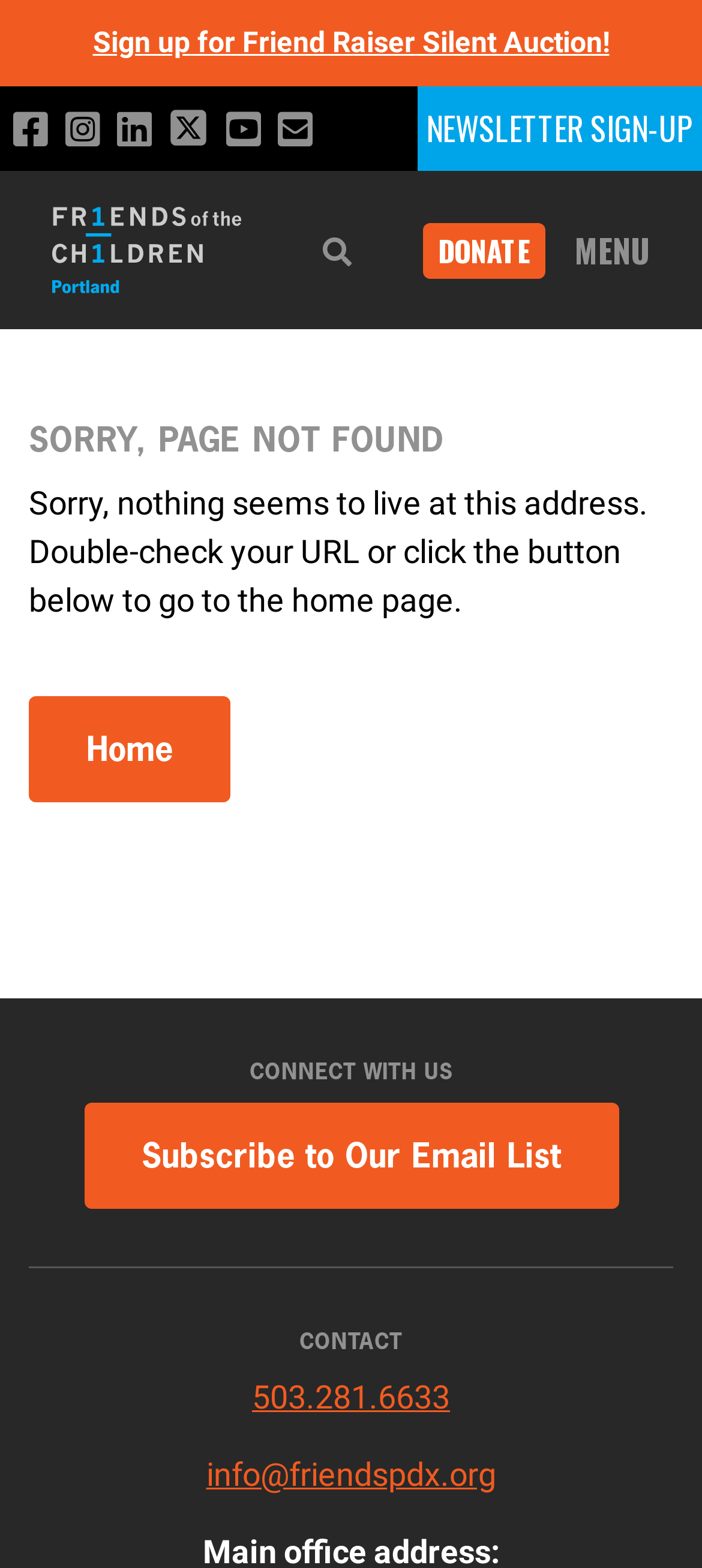Given the description of the UI element: "503.281.6633", predict the bounding box coordinates in the form of [left, top, right, bottom], with each value being a float between 0 and 1.

[0.359, 0.879, 0.641, 0.903]